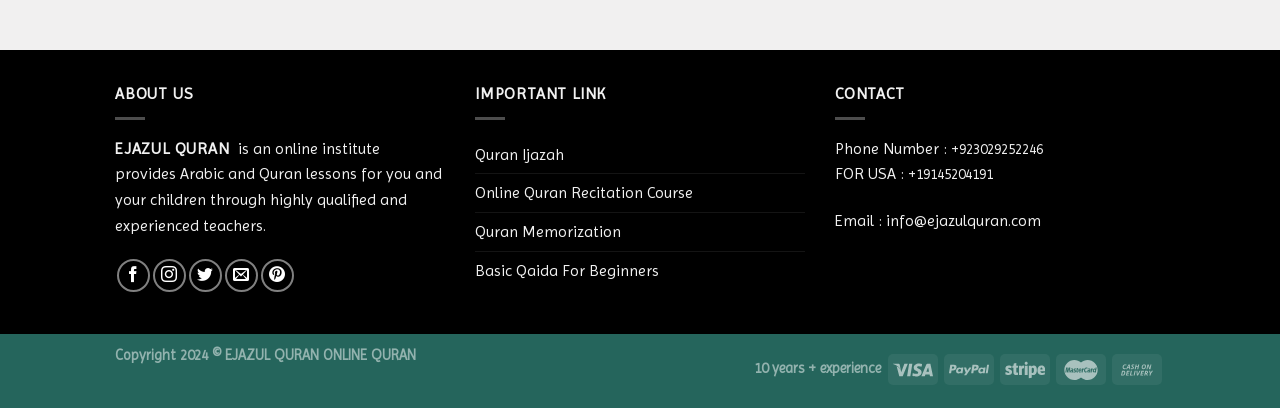Please identify the coordinates of the bounding box that should be clicked to fulfill this instruction: "View online Quran recitation course".

[0.371, 0.427, 0.541, 0.52]